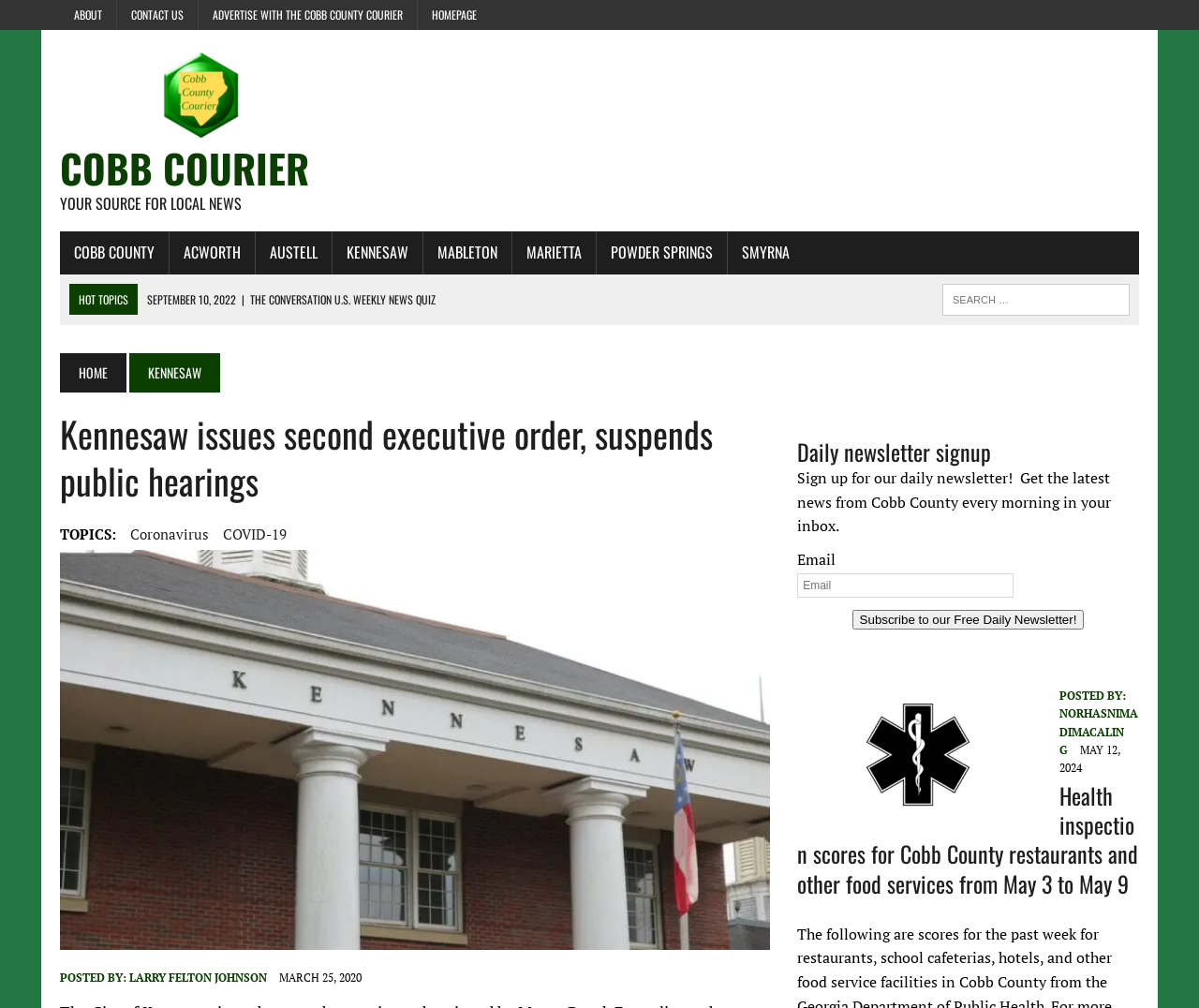Offer a meticulous caption that includes all visible features of the webpage.

The webpage is a news article from the Cobb Courier, with a focus on local news in Kennesaw, Georgia. At the top of the page, there is a navigation menu with links to "ABOUT", "CONTACT US", "ADVERTISE WITH THE COBB COUNTY COURIER", and "HOMEPAGE". Below this, there is a logo for the Cobb Courier, accompanied by the tagline "YOUR SOURCE FOR LOCAL NEWS".

To the right of the logo, there are links to different cities in Cobb County, including Acworth, Austell, Kennesaw, Mableton, Marietta, Powder Springs, and Smyrna. Below this, there is a section labeled "HOT TOPICS" with links to various news articles, including a weekly news quiz, health inspection scores, and weather forecasts.

The main article on the page is titled "Kennesaw issues second executive order, suspends public hearings" and is accompanied by an image of Kennesaw City Hall. The article is posted by Larry Felton Johnson and dated March 25, 2020. Below the article, there is a section for daily newsletter signup, where users can enter their email address to receive the latest news from Cobb County every morning.

To the right of the newsletter signup, there is a section with a heading "Health inspection scores for Cobb County restaurants and other food services from May 3 to May 9", which includes a link to the full article. Above this, there is an image of a star of life symbol with a snake wrapped around a staff, accompanied by a link to an article posted by Norhasnima Dimacaling on May 12, 2024.